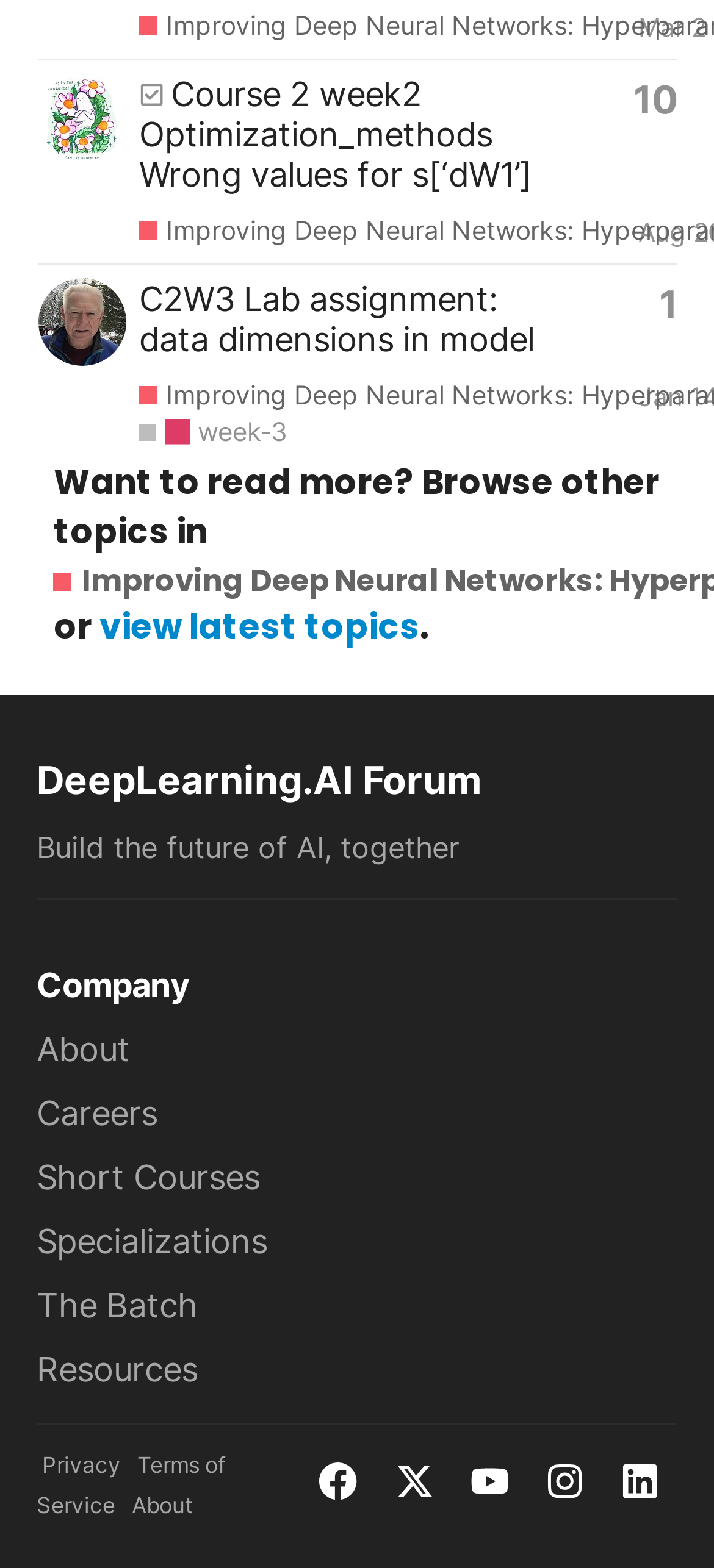Locate the bounding box coordinates of the clickable region necessary to complete the following instruction: "Browse other topics in Improving Deep Neural Networks: Hyperparameter tun". Provide the coordinates in the format of four float numbers between 0 and 1, i.e., [left, top, right, bottom].

[0.051, 0.293, 0.949, 0.416]